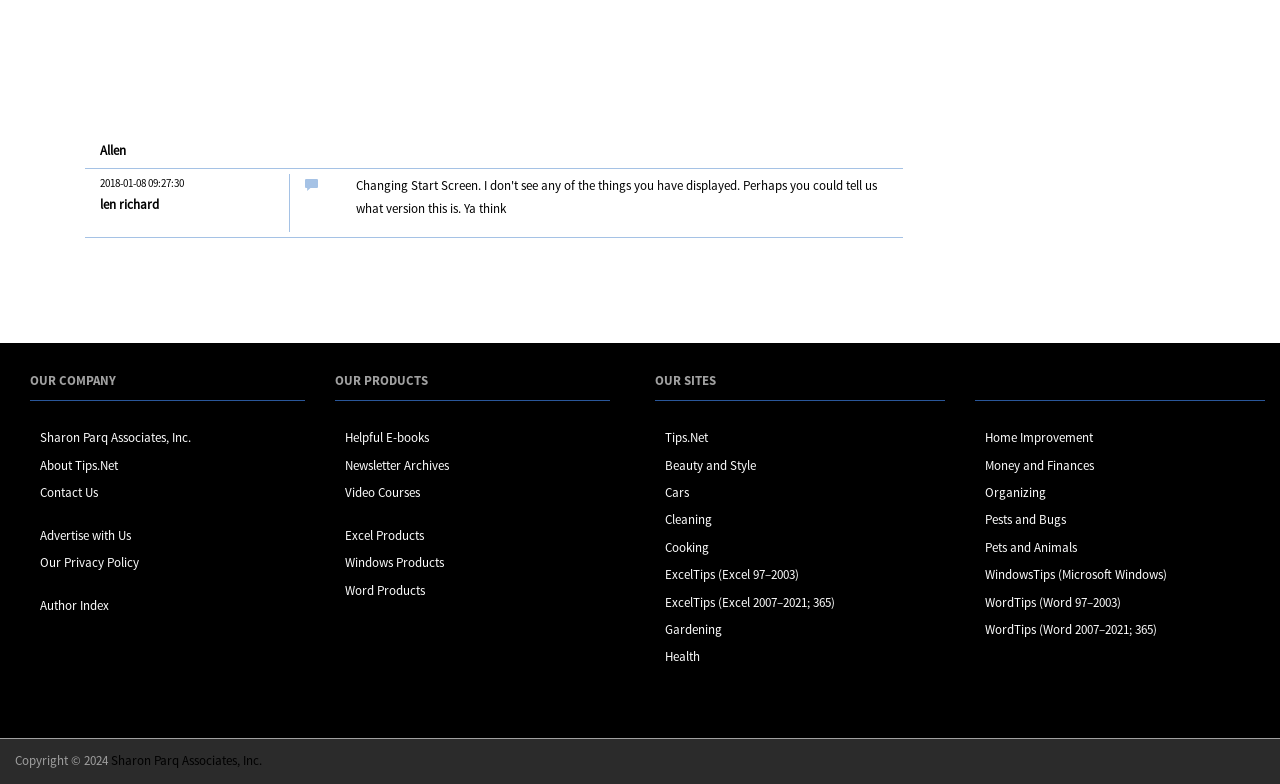Answer the question in a single word or phrase:
What are the three main categories on the webpage?

OUR COMPANY, OUR PRODUCTS, OUR SITES